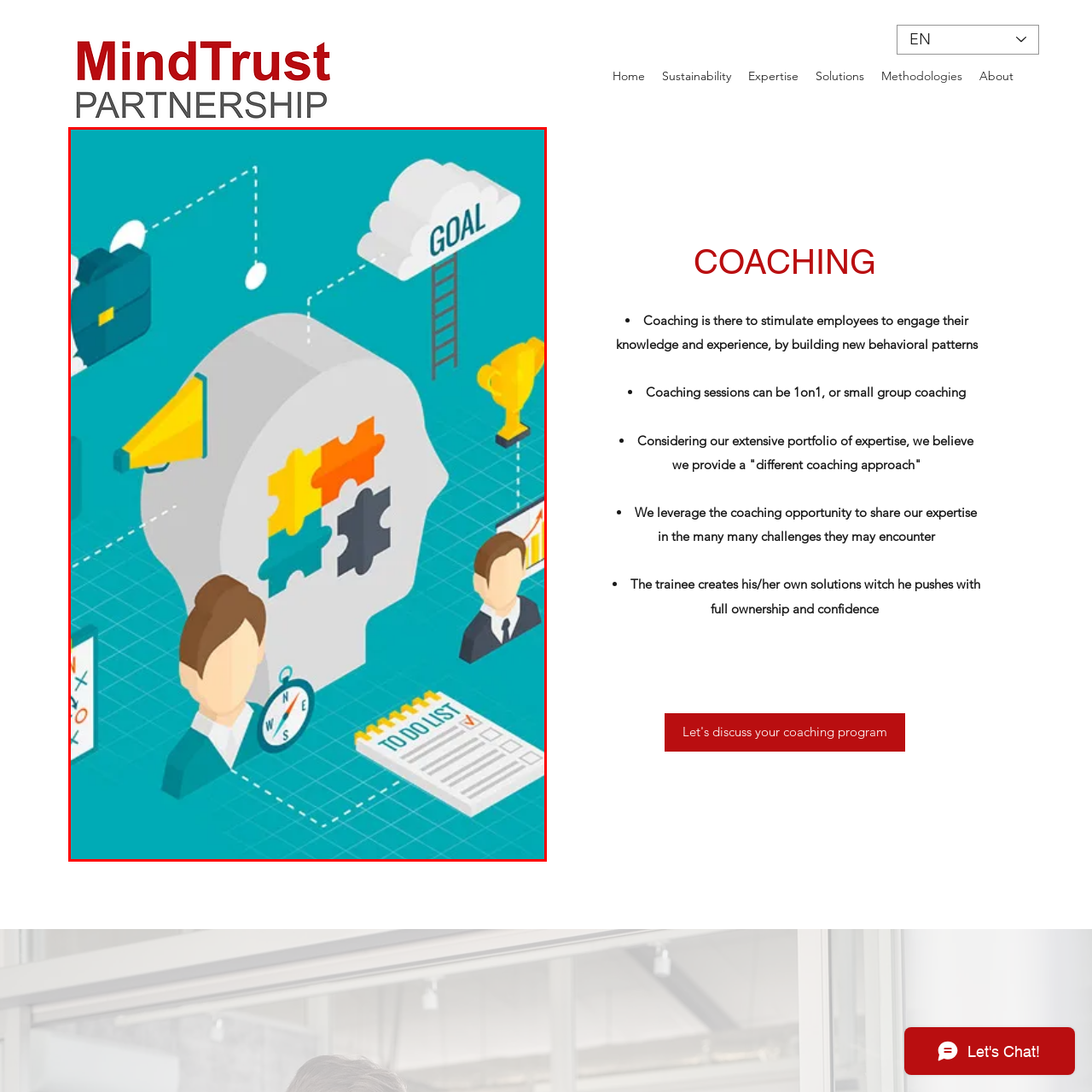Observe the content inside the red rectangle, What tools are highlighted for effective coaching? 
Give your answer in just one word or phrase.

A compass and a to-do list